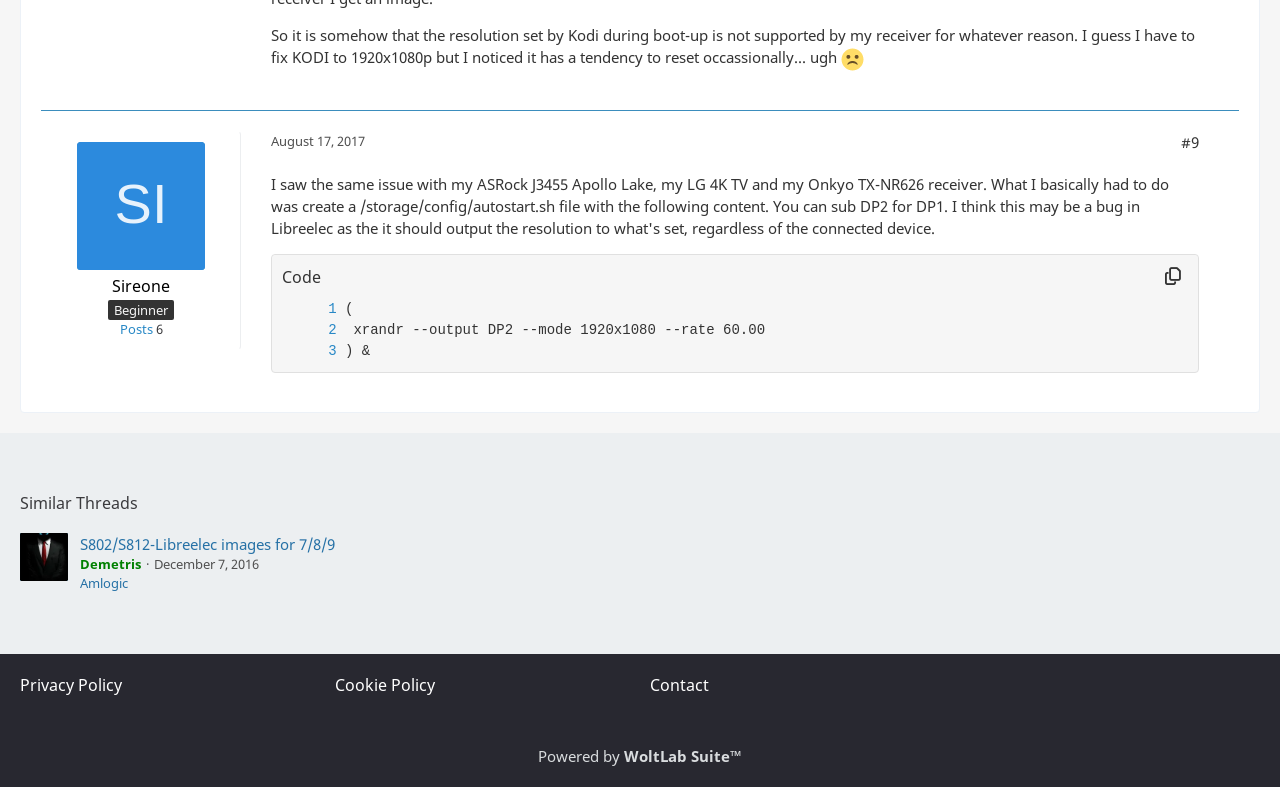Find the bounding box coordinates of the area to click in order to follow the instruction: "Copy the code snippet".

[0.905, 0.337, 0.928, 0.368]